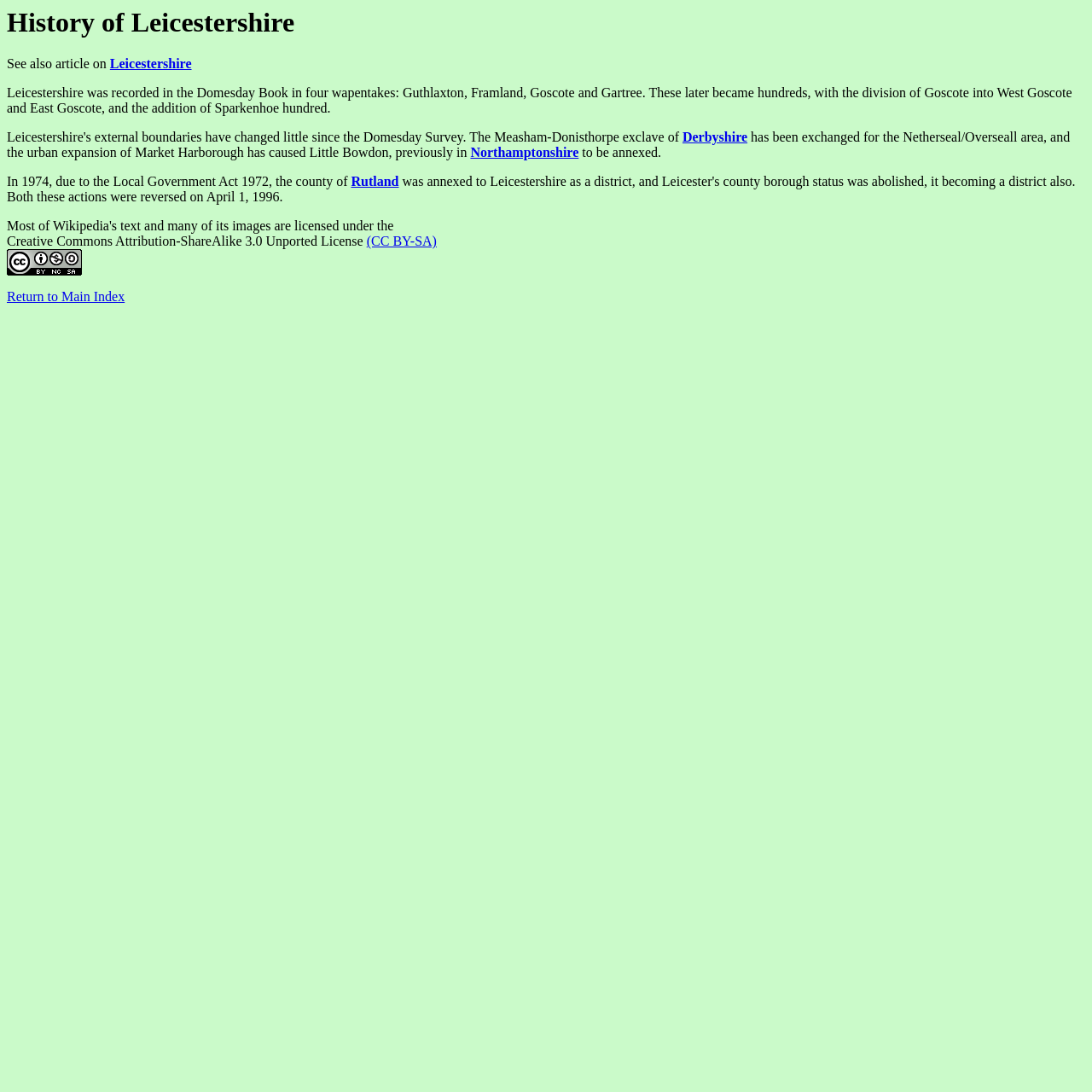Specify the bounding box coordinates of the element's area that should be clicked to execute the given instruction: "Learn about Gartree". The coordinates should be four float numbers between 0 and 1, i.e., [left, top, right, bottom].

[0.551, 0.078, 0.588, 0.092]